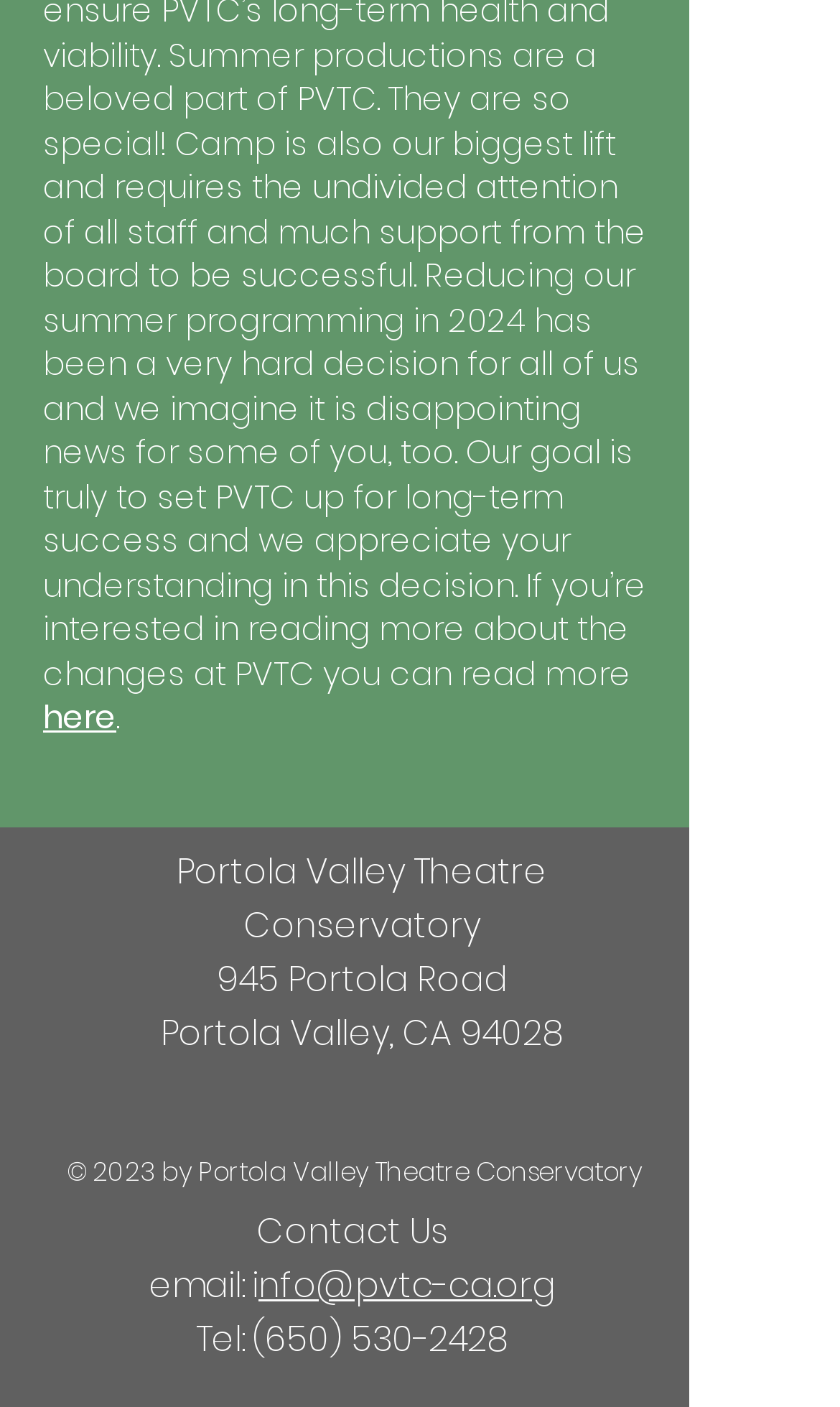What is the name of the theatre conservatory?
Refer to the image and answer the question using a single word or phrase.

Portola Valley Theatre Conservatory